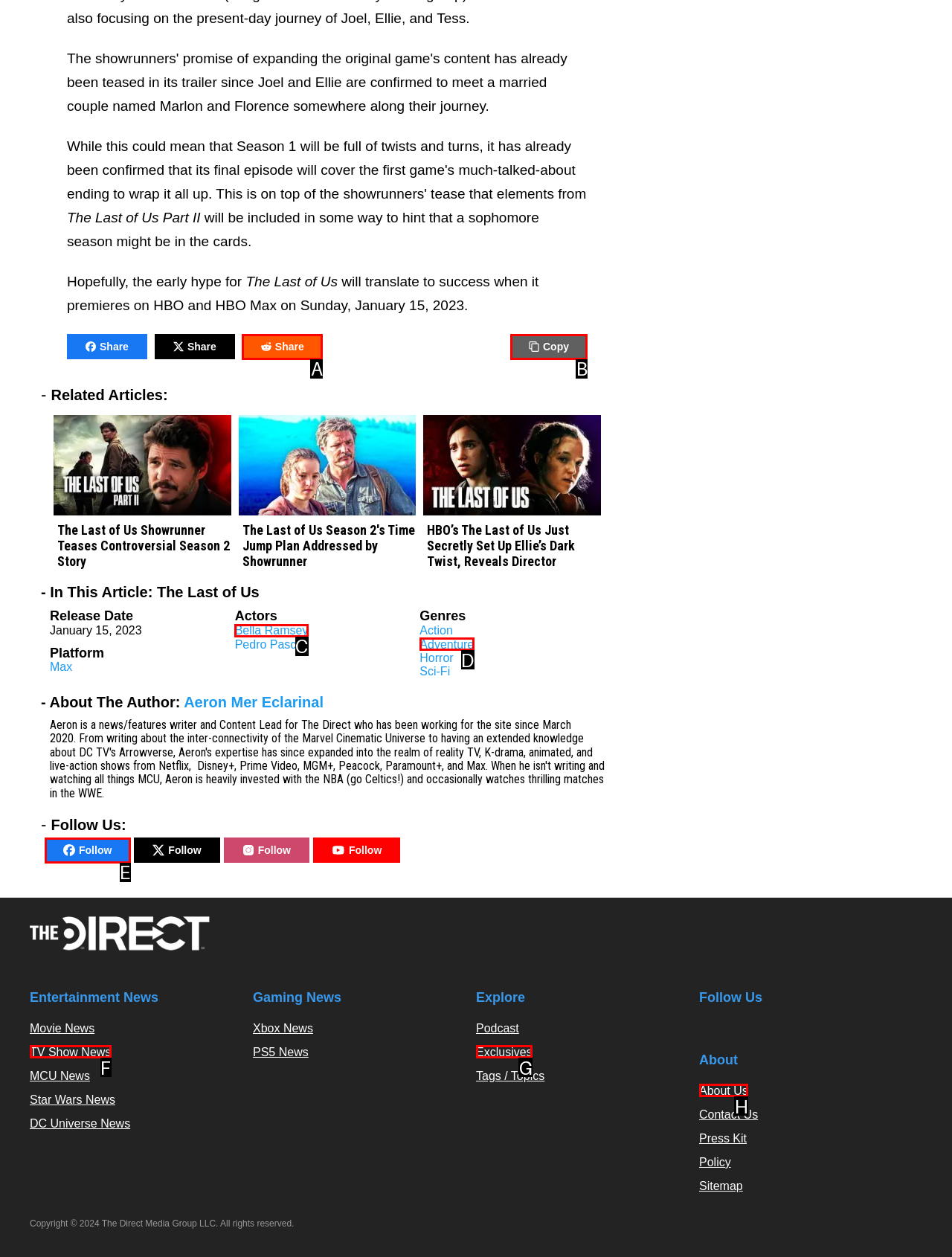Select the correct option from the given choices to perform this task: Copy. Provide the letter of that option.

B